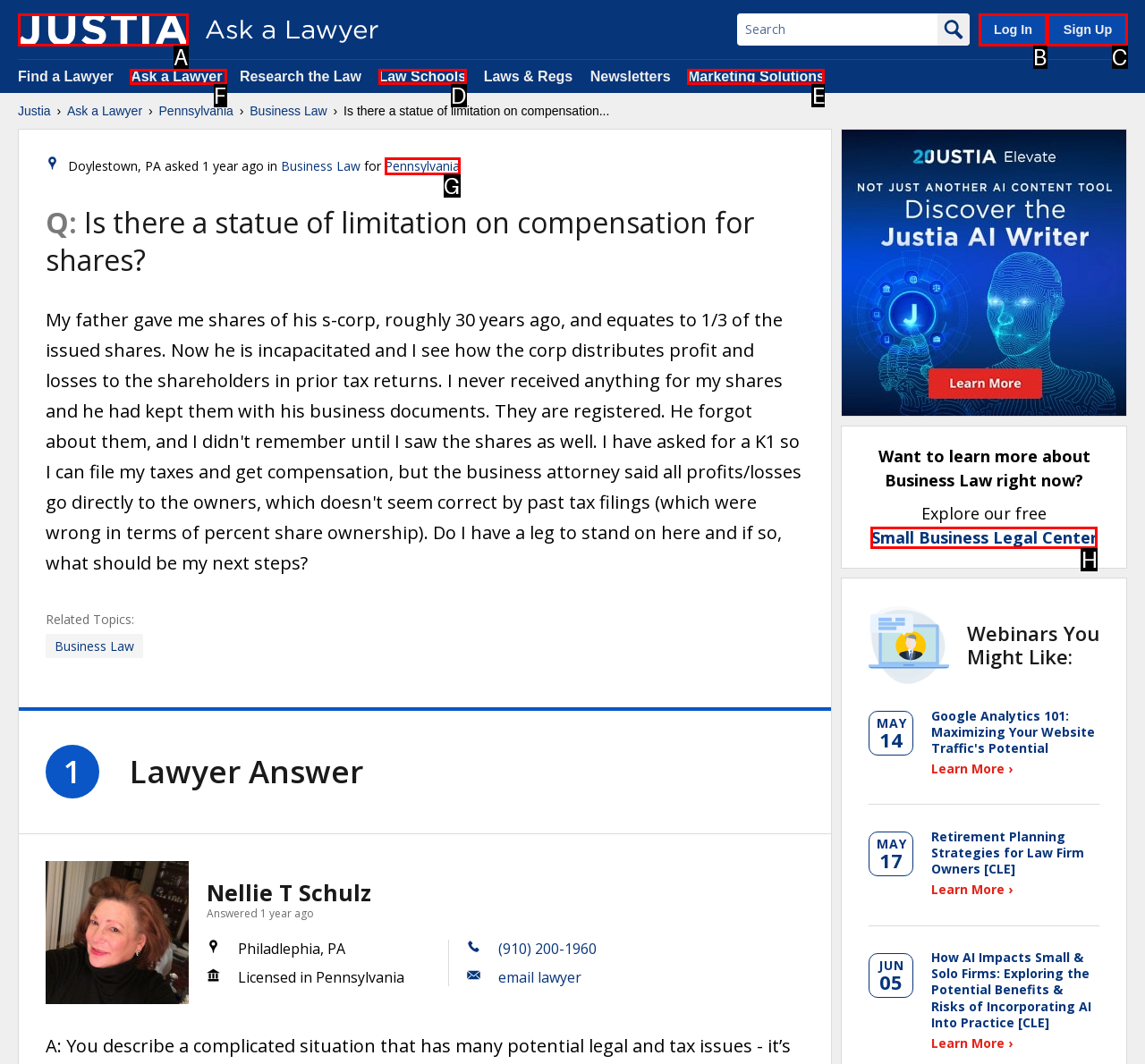Find the correct option to complete this instruction: Ask a lawyer a question. Reply with the corresponding letter.

F